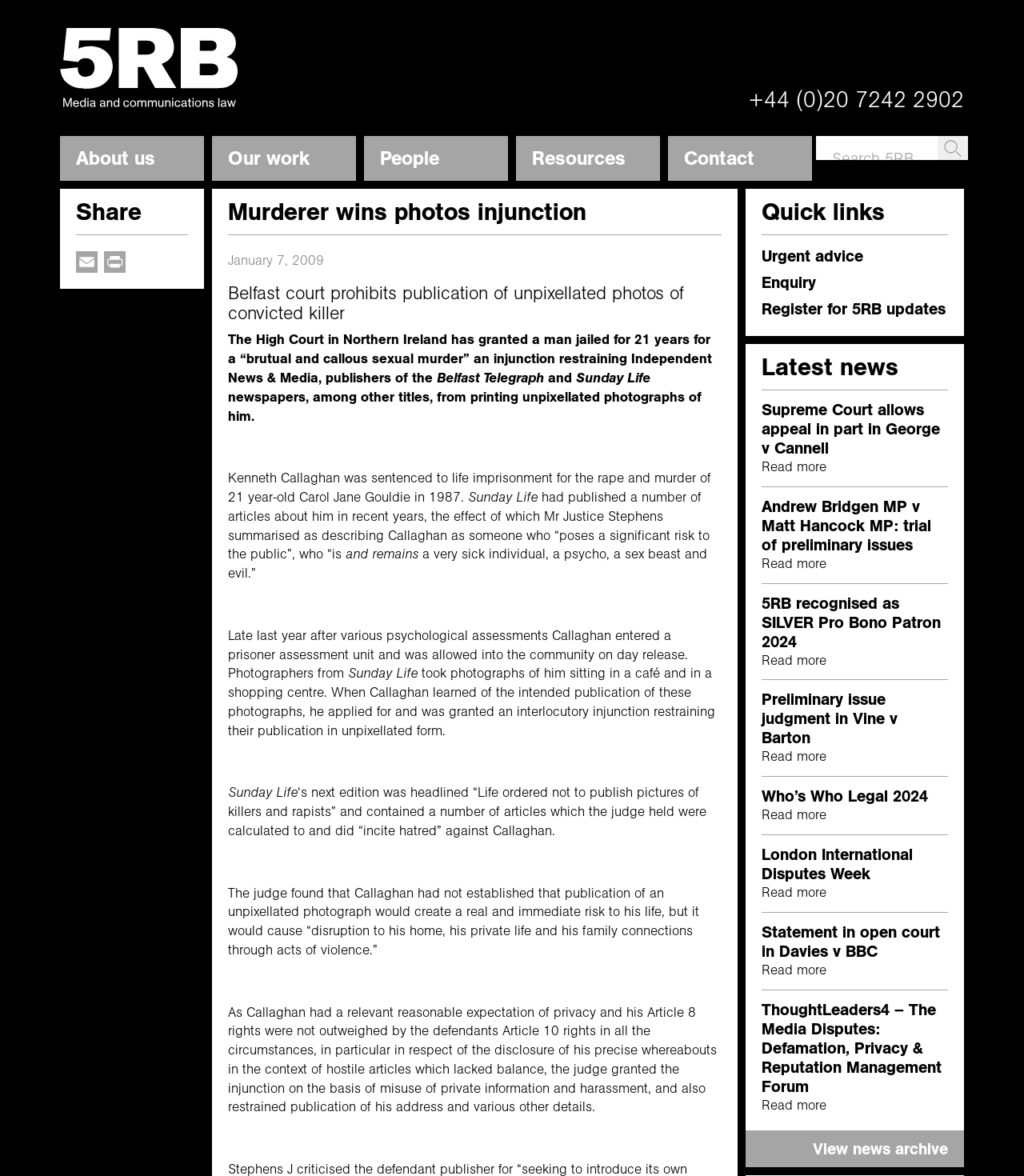Please determine the bounding box coordinates of the element's region to click for the following instruction: "Search for something".

[0.801, 0.116, 0.941, 0.154]